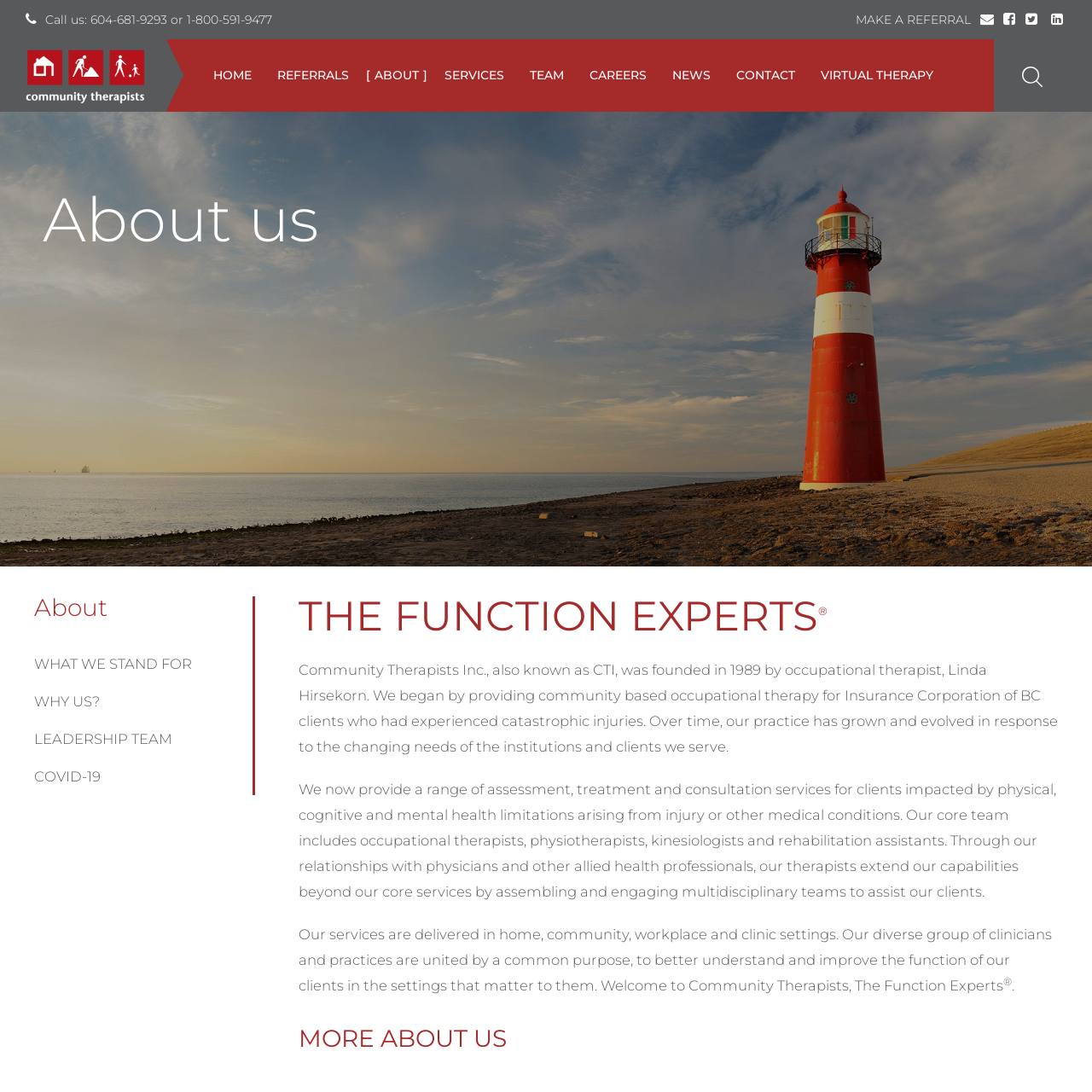Identify the primary heading of the webpage and provide its text.

THE FUNCTION EXPERTS®